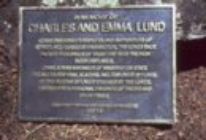What is the focus of Charles and Emma Lund's contributions?
Based on the image, give a one-word or short phrase answer.

Nature and environmental preservation